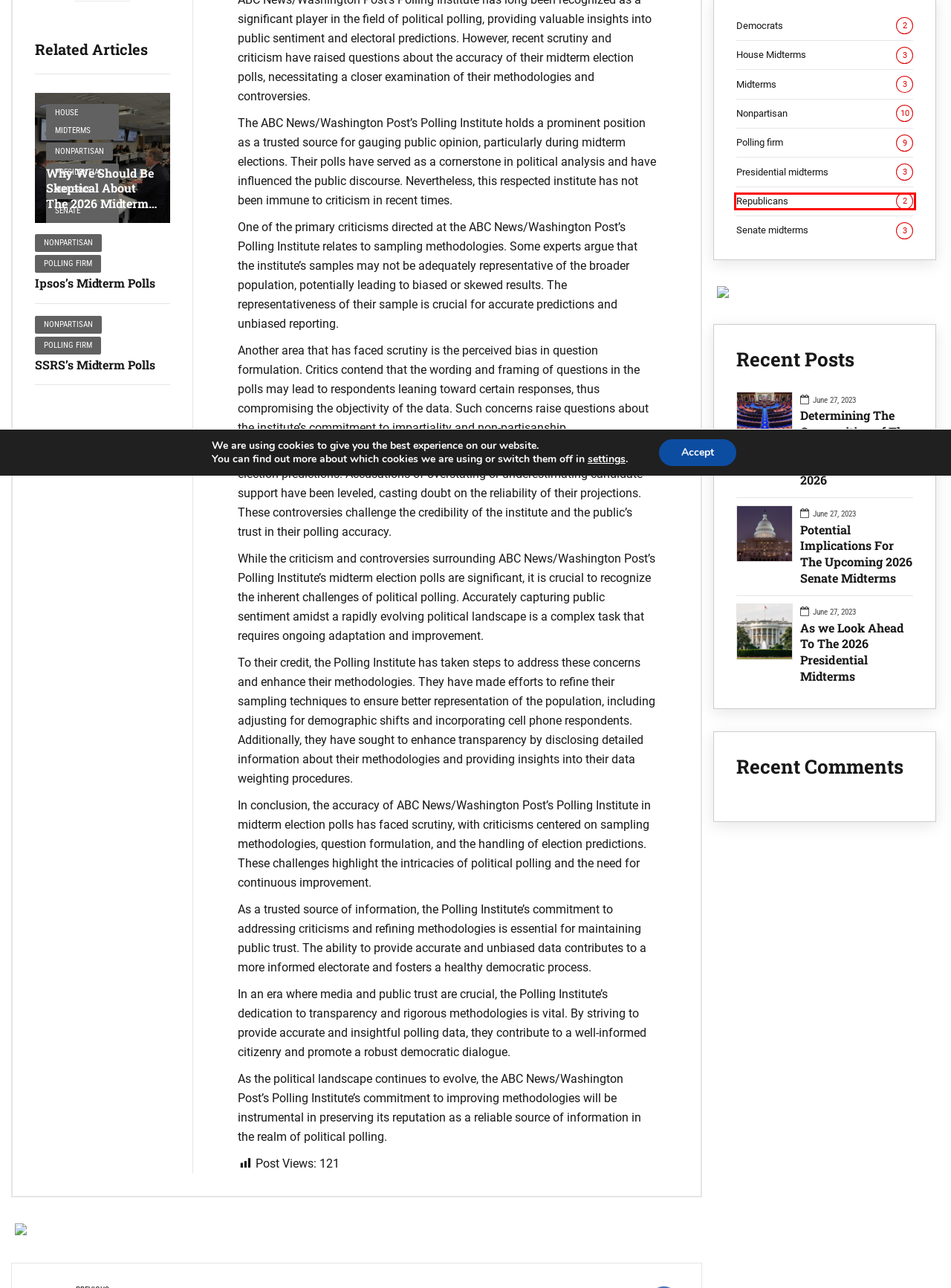You are given a screenshot of a webpage with a red bounding box around an element. Choose the most fitting webpage description for the page that appears after clicking the element within the red bounding box. Here are the candidates:
A. Determining The Composition of The House of Representatives in 2026 – midtermpolls.com
B. Presidential midterms – midtermpolls.com
C. House Midterms – midtermpolls.com
D. Republicans – midtermpolls.com
E. Democrats – midtermpolls.com
F. Why We Should Be Skeptical About The 2026 Midterm Polls – midtermpolls.com
G. As we Look Ahead To The 2026 Presidential Midterms – midtermpolls.com
H. SSRS’s Midterm Polls – midtermpolls.com

D